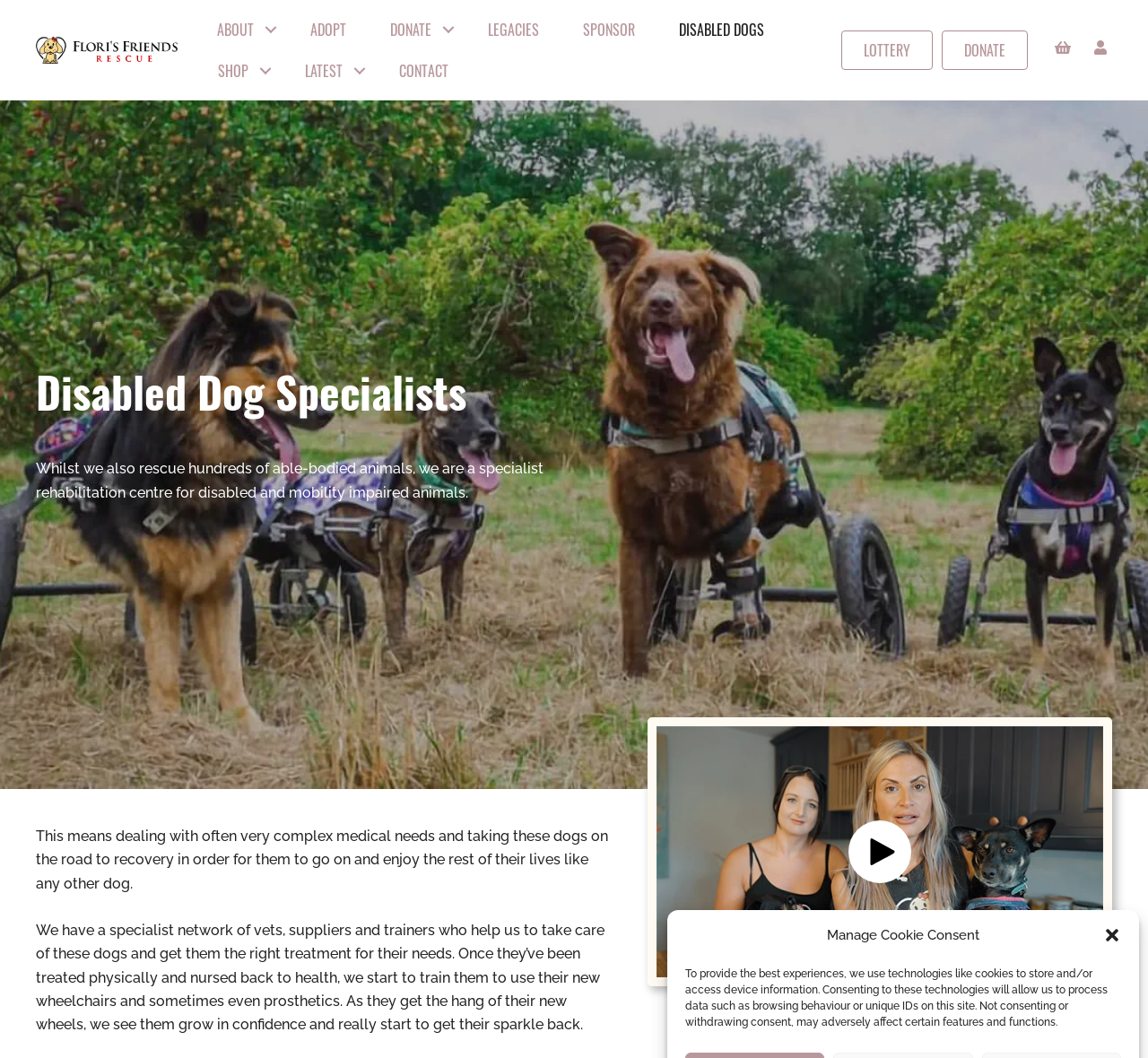Identify the bounding box coordinates for the element you need to click to achieve the following task: "Click the 'LOTTERY' link". The coordinates must be four float values ranging from 0 to 1, formatted as [left, top, right, bottom].

[0.733, 0.029, 0.813, 0.066]